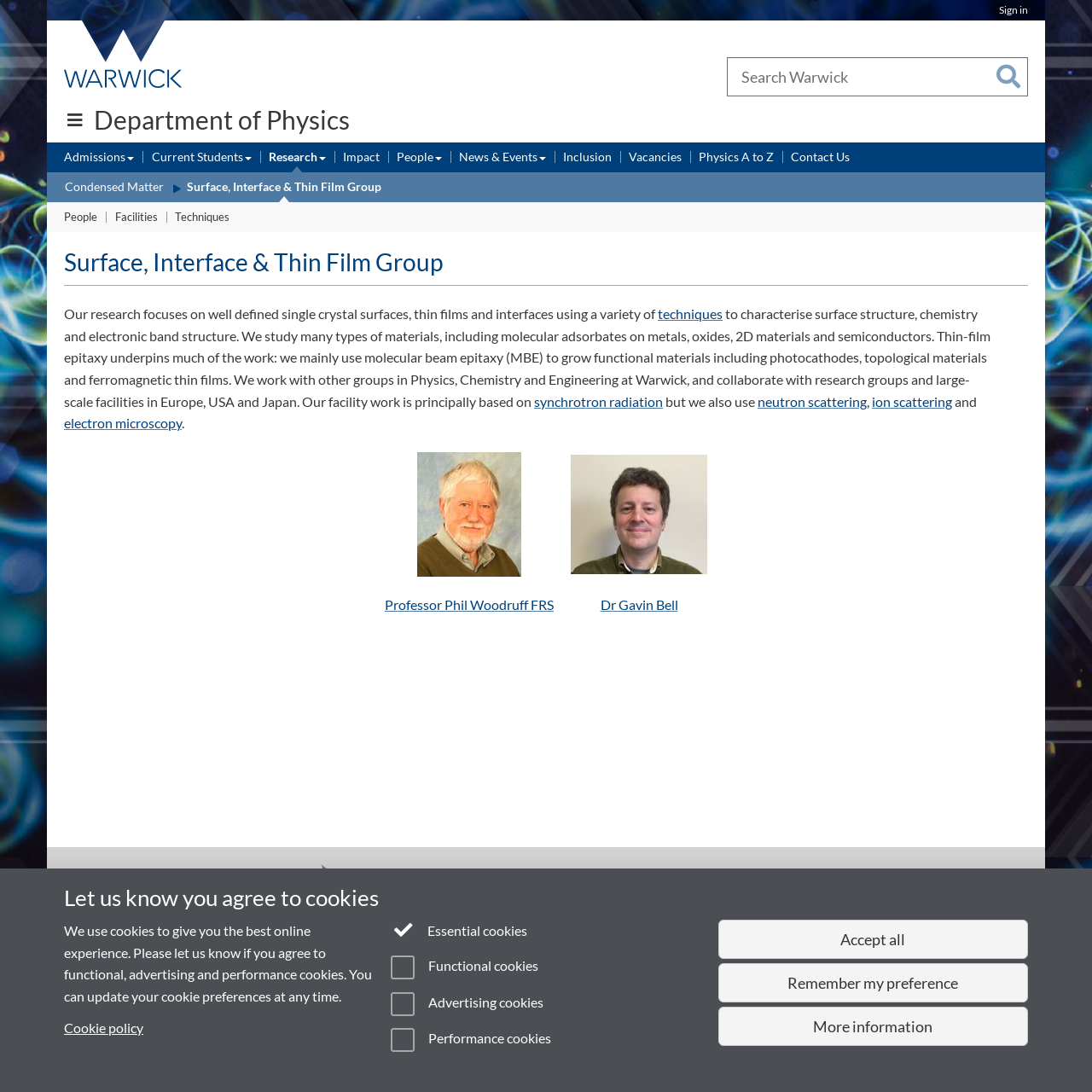Reply to the question with a single word or phrase:
What is the research focus of the group?

Surface, thin films and interfaces